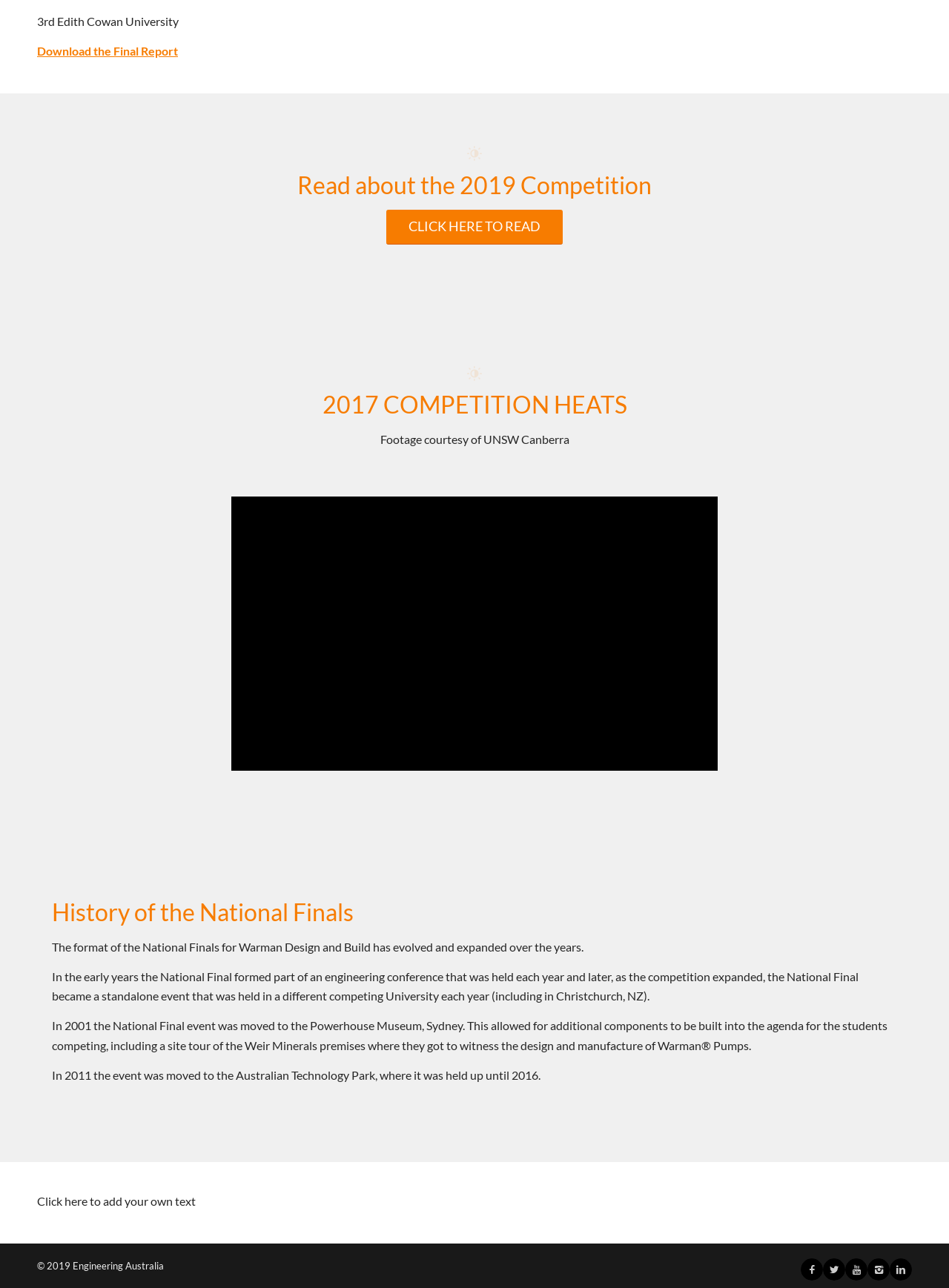Please find the bounding box coordinates of the section that needs to be clicked to achieve this instruction: "Read about the 2019 Competition".

[0.055, 0.131, 0.945, 0.155]